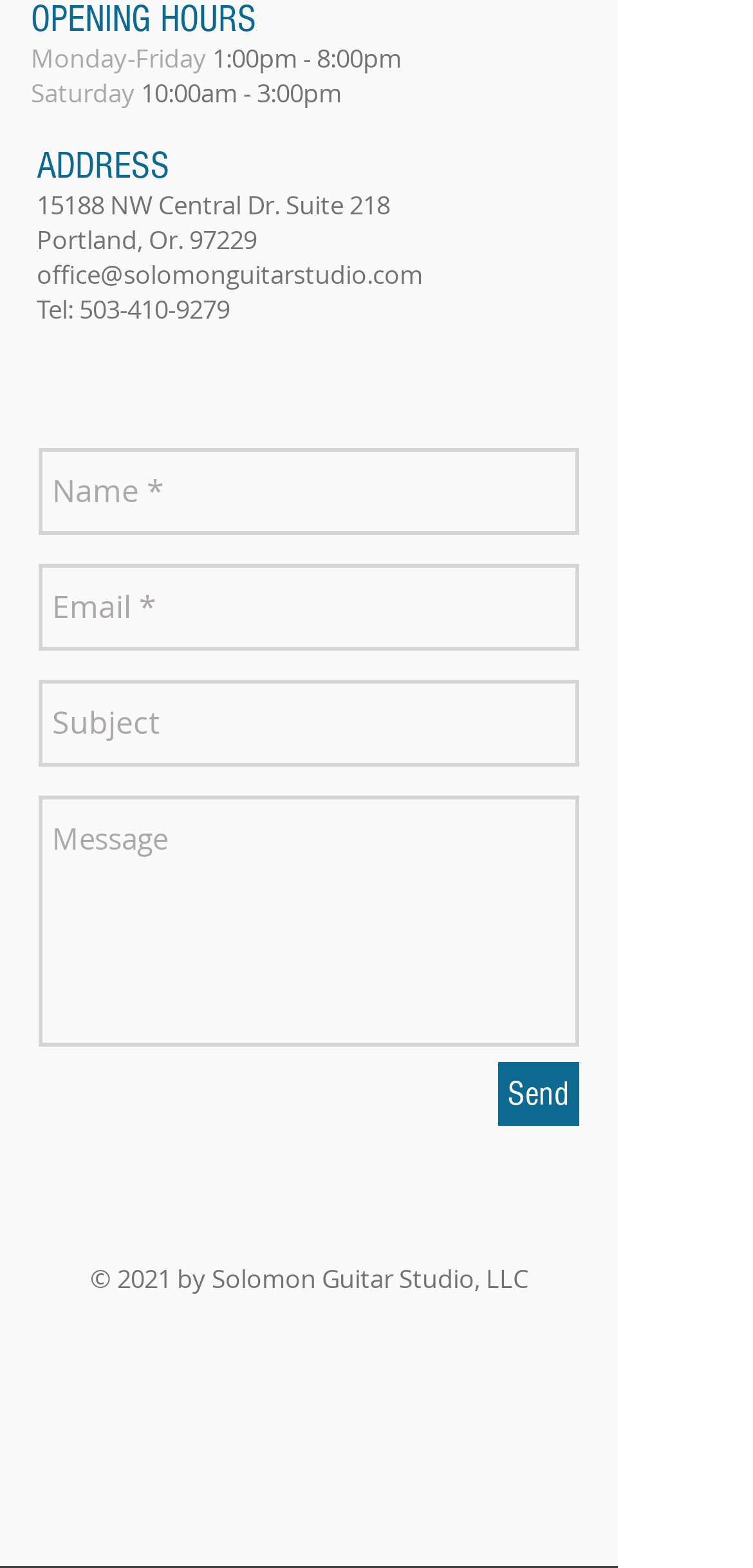What is the studio's address?
Please use the image to deliver a detailed and complete answer.

I found the studio's address by looking at the text 'ADDRESS' followed by '15188 NW Central Dr. Suite 218' which indicates the studio's physical location.